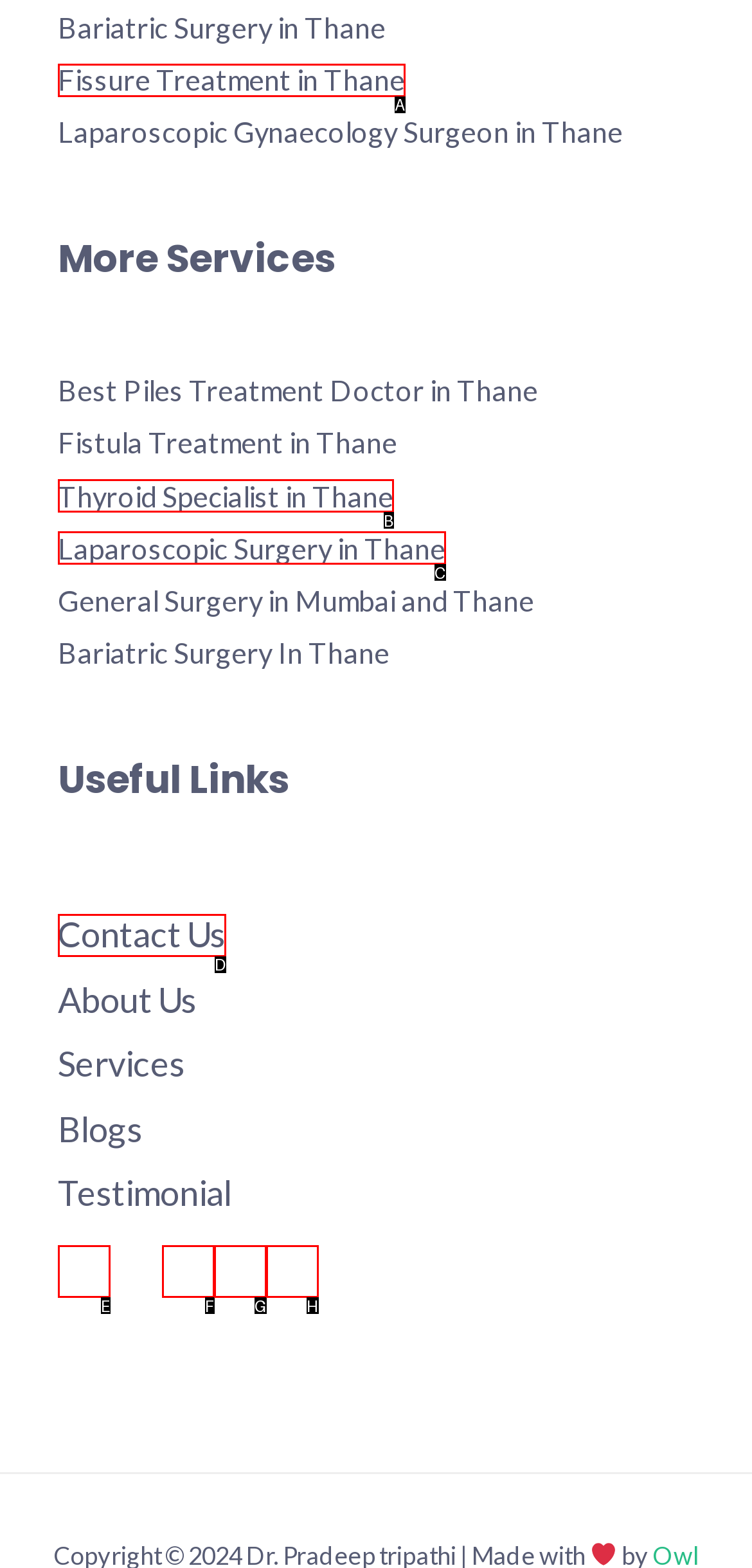Which option should be clicked to complete this task: Visit Contact Us page
Reply with the letter of the correct choice from the given choices.

D